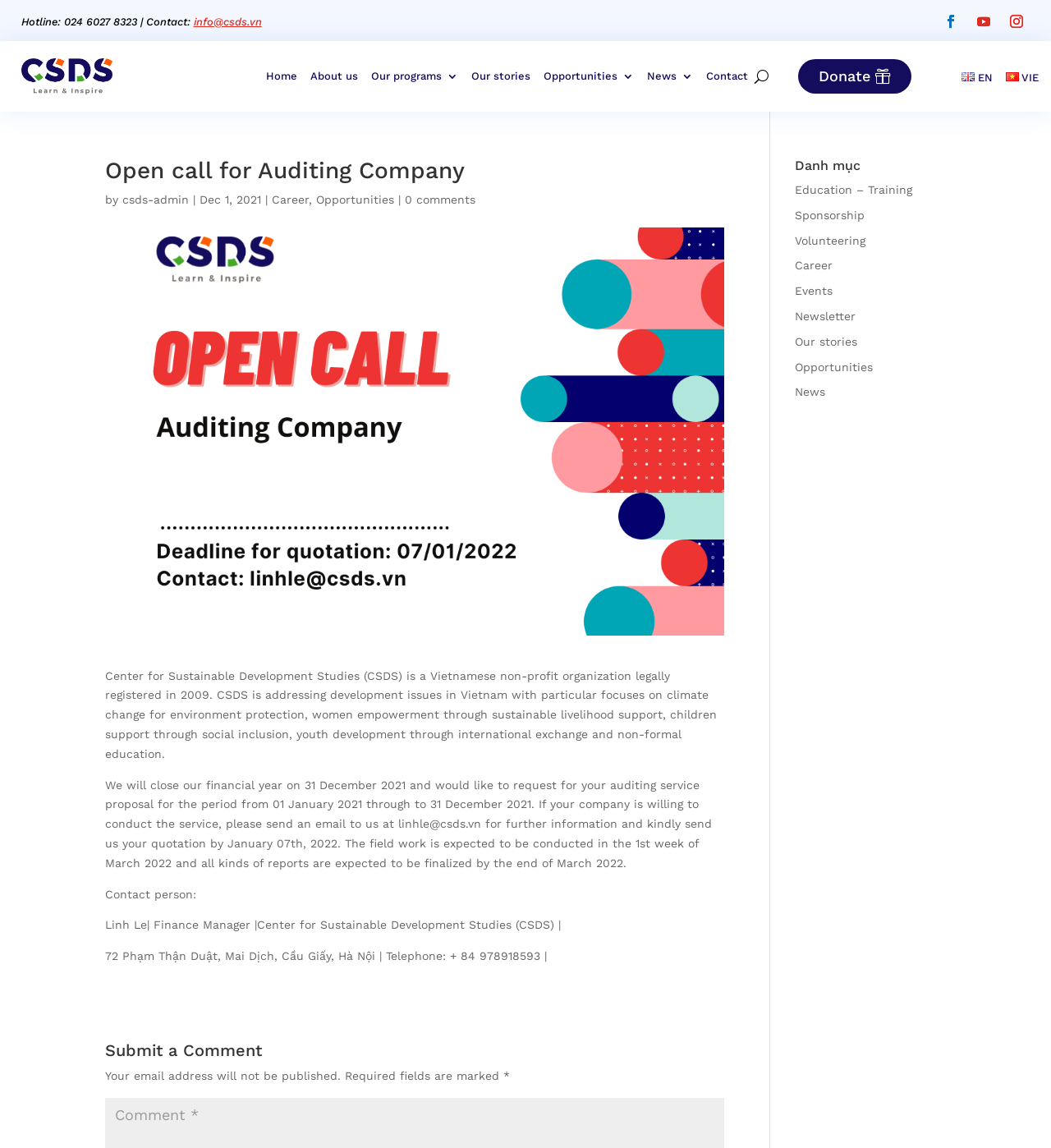What is the name of the contact person for auditing service proposals?
Analyze the image and provide a thorough answer to the question.

The name of the contact person can be found in the section that says 'Contact person:' followed by the name 'Linh Le' and the title 'Finance Manager | Center for Sustainable Development Studies (CSDS)'.